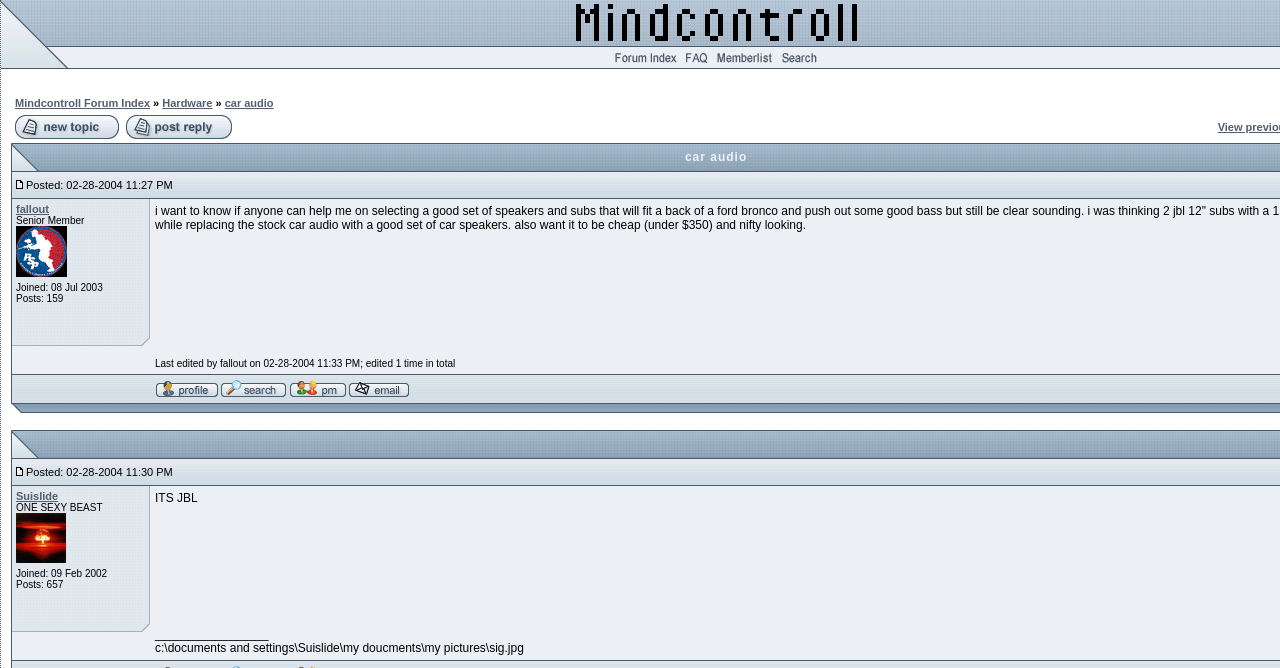What is the date of the first post in this topic?
Observe the image and answer the question with a one-word or short phrase response.

02-28-2004